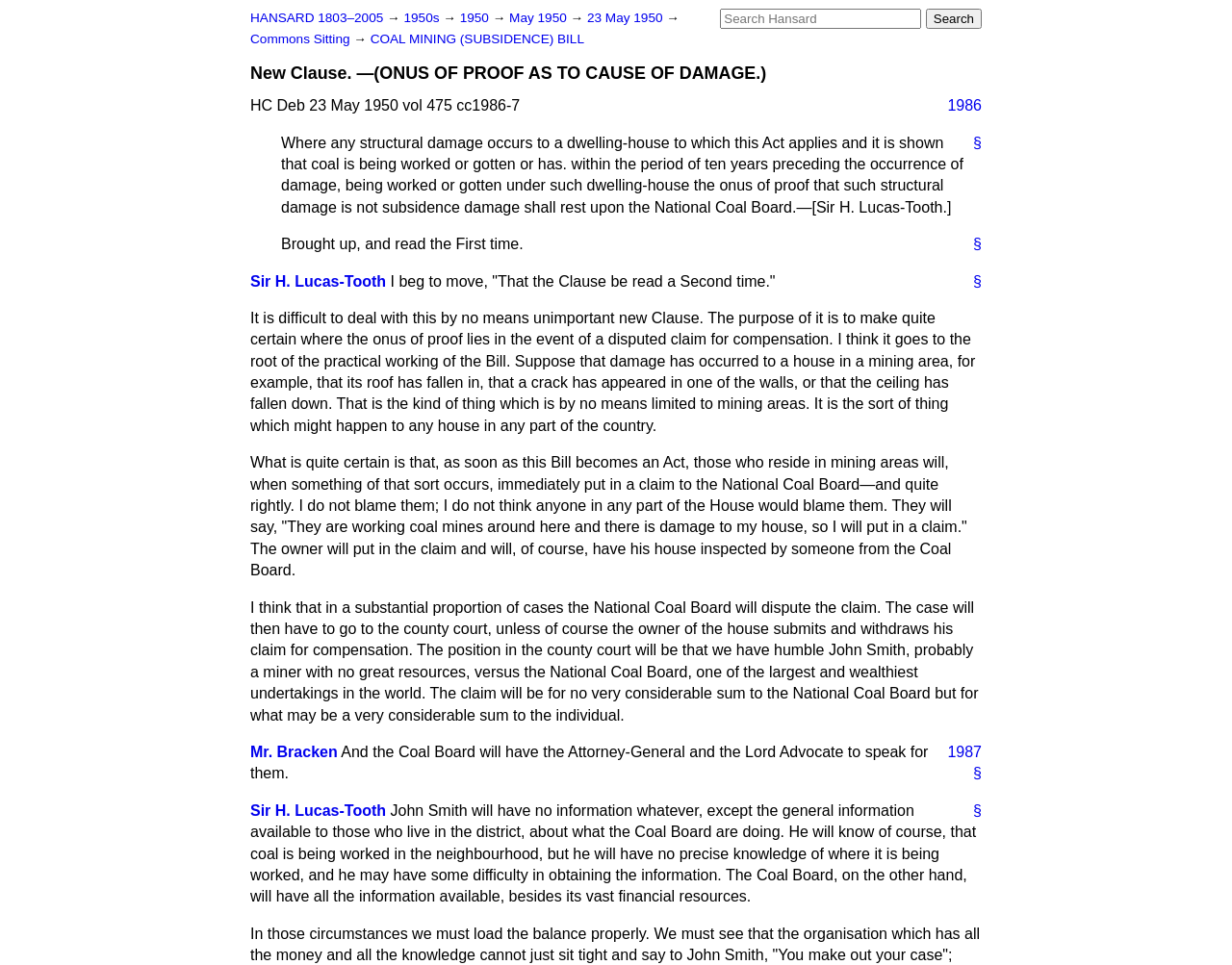Please identify the bounding box coordinates of the clickable area that will allow you to execute the instruction: "Check the § symbol".

[0.777, 0.137, 0.797, 0.159]